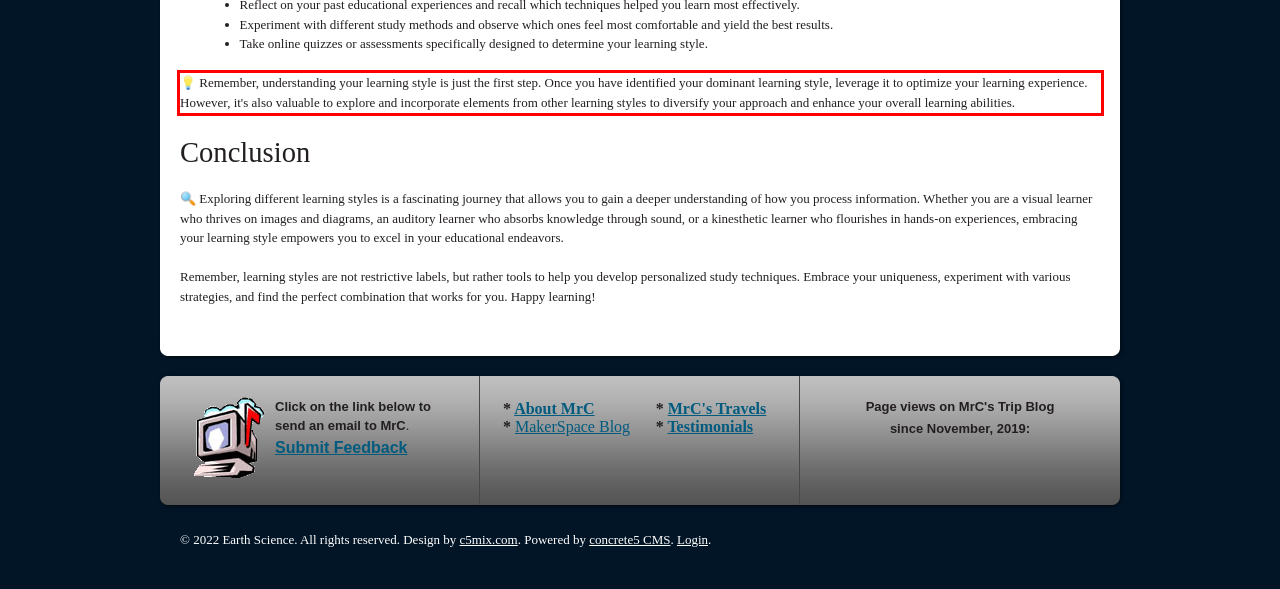Observe the screenshot of the webpage that includes a red rectangle bounding box. Conduct OCR on the content inside this red bounding box and generate the text.

💡 Remember, understanding your learning style is just the first step. Once you have identified your dominant learning style, leverage it to optimize your learning experience. However, it's also valuable to explore and incorporate elements from other learning styles to diversify your approach and enhance your overall learning abilities.